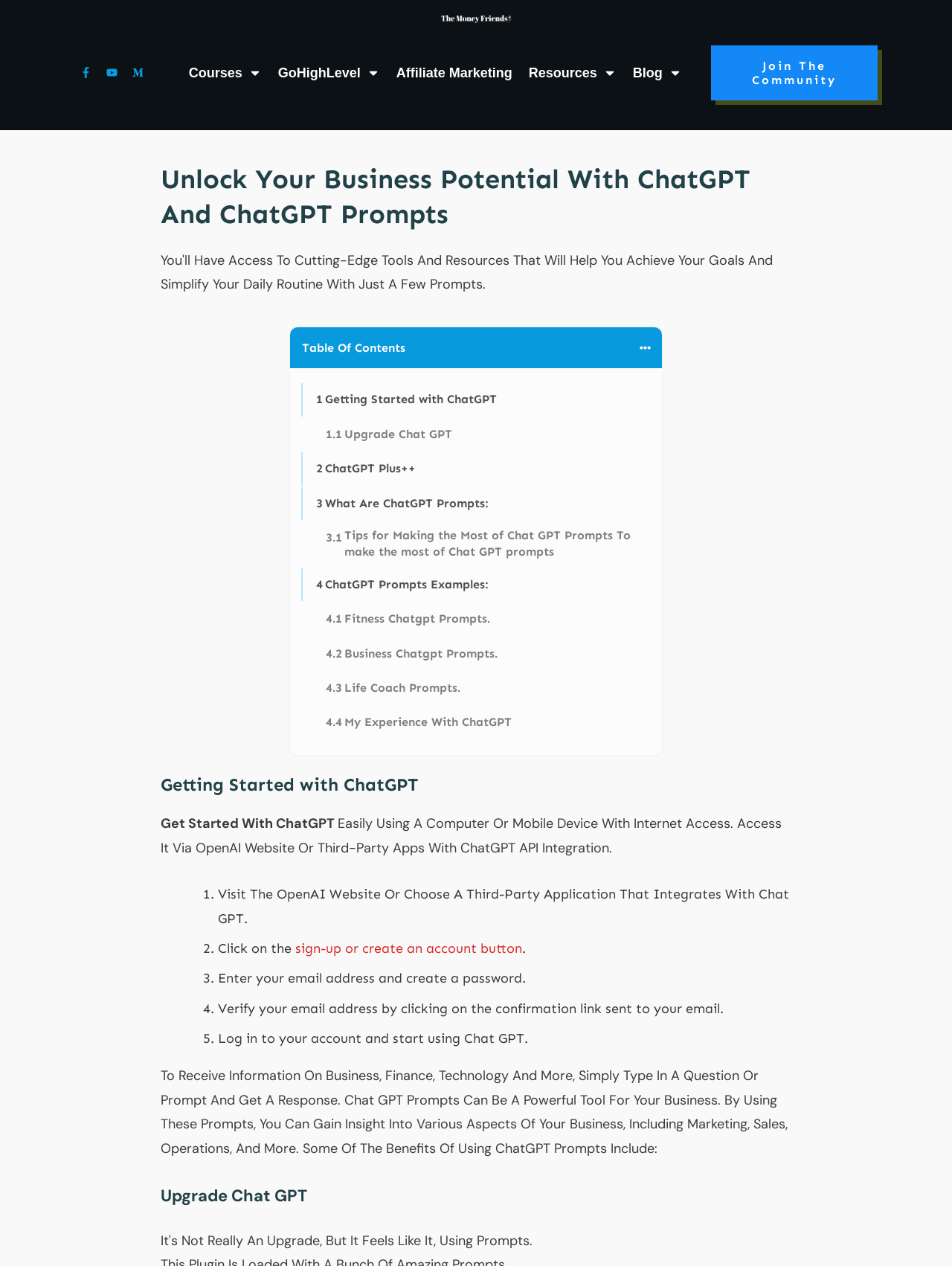What is the title of the first section?
Can you offer a detailed and complete answer to this question?

The first section has a heading element with the text 'Getting Started with ChatGPT', which indicates that this is the title of the first section.